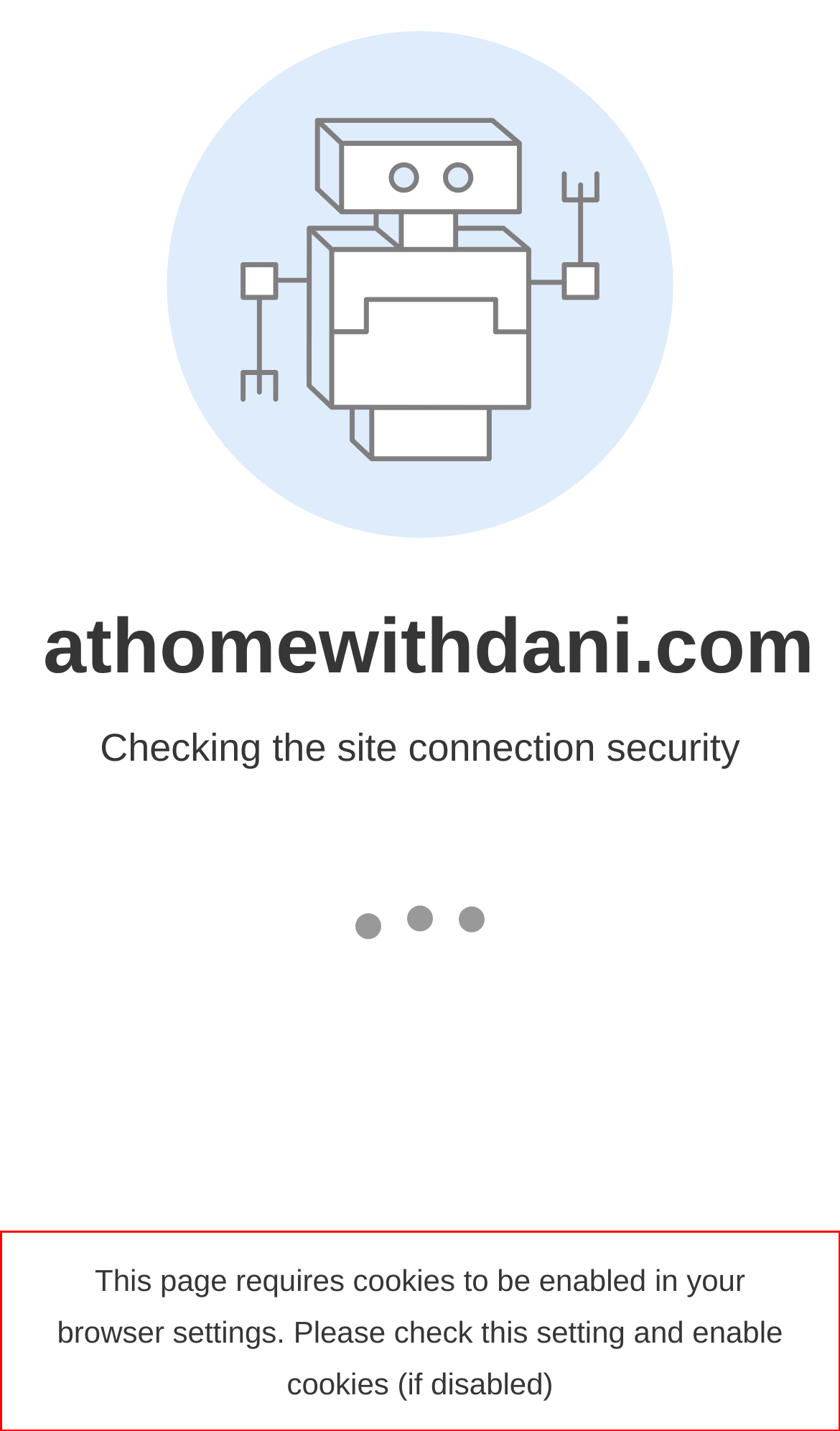You have a screenshot with a red rectangle around a UI element. Recognize and extract the text within this red bounding box using OCR.

This page requires cookies to be enabled in your browser settings. Please check this setting and enable cookies (if disabled)